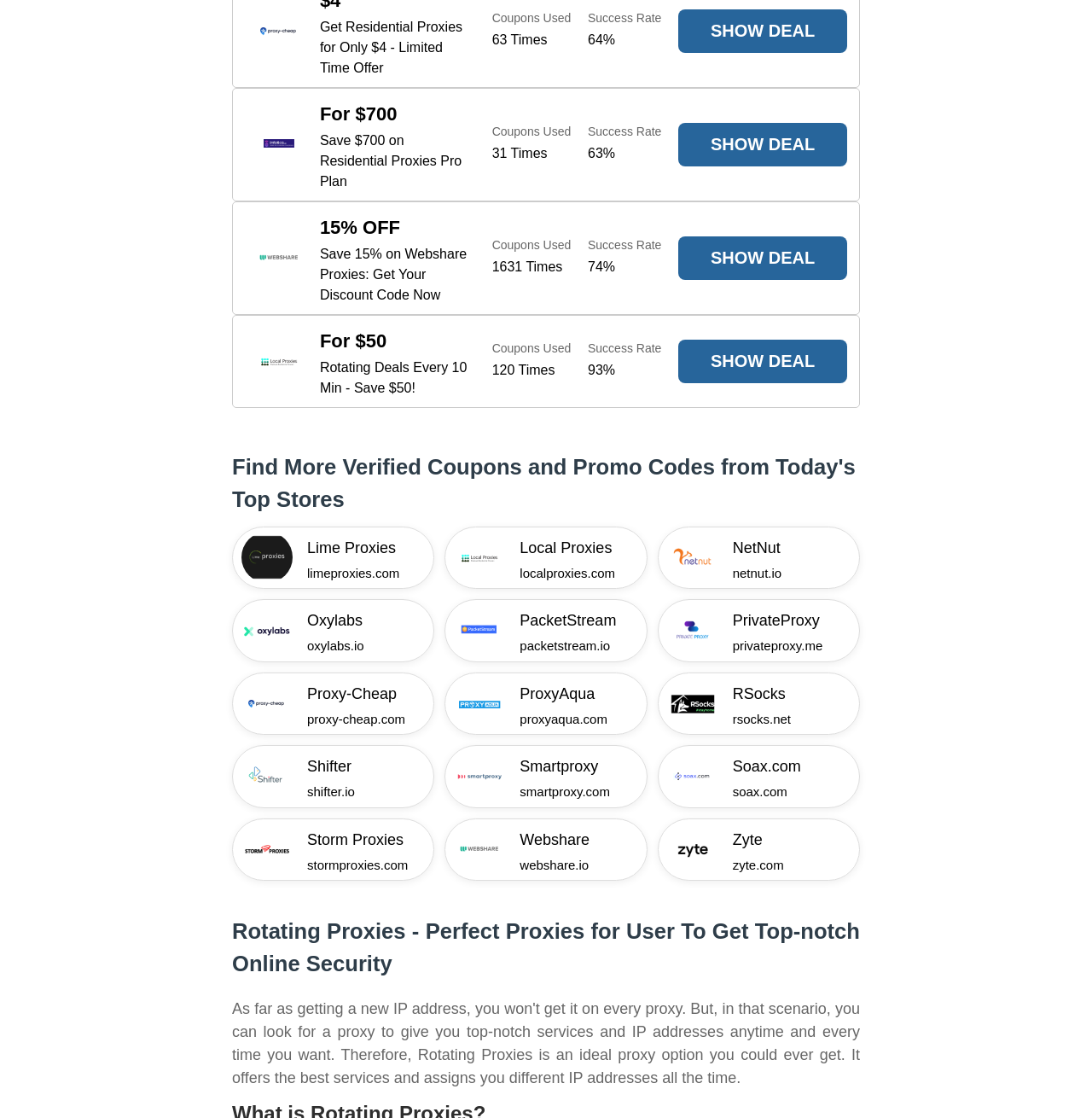Determine the bounding box coordinates of the section I need to click to execute the following instruction: "Click the 'SHOW DEAL' button". Provide the coordinates as four float numbers between 0 and 1, i.e., [left, top, right, bottom].

[0.651, 0.019, 0.746, 0.036]